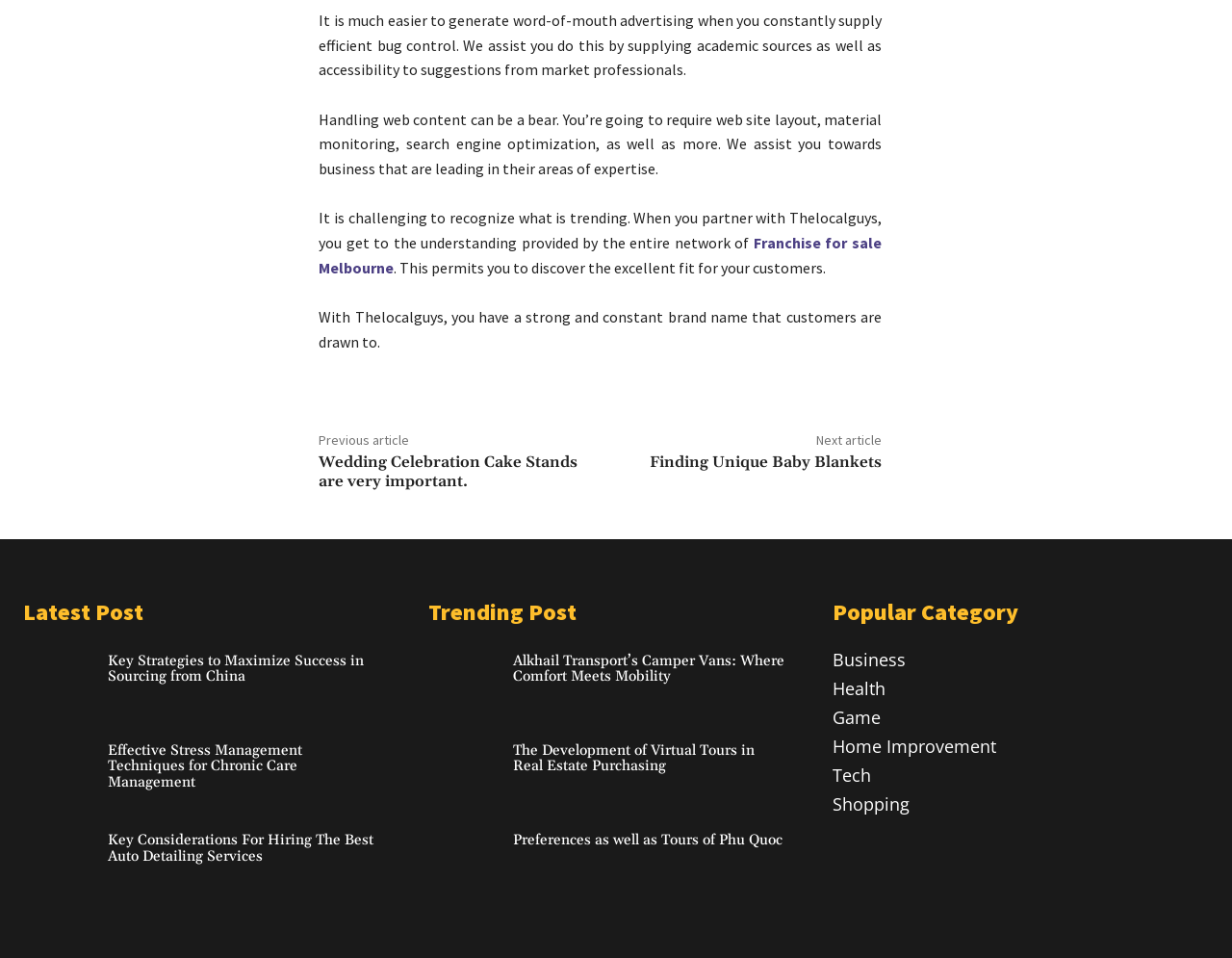Locate the bounding box coordinates of the clickable part needed for the task: "View 'Alkhail Transport’s Camper Vans: Where Comfort Meets Mobility'".

[0.347, 0.668, 0.408, 0.747]